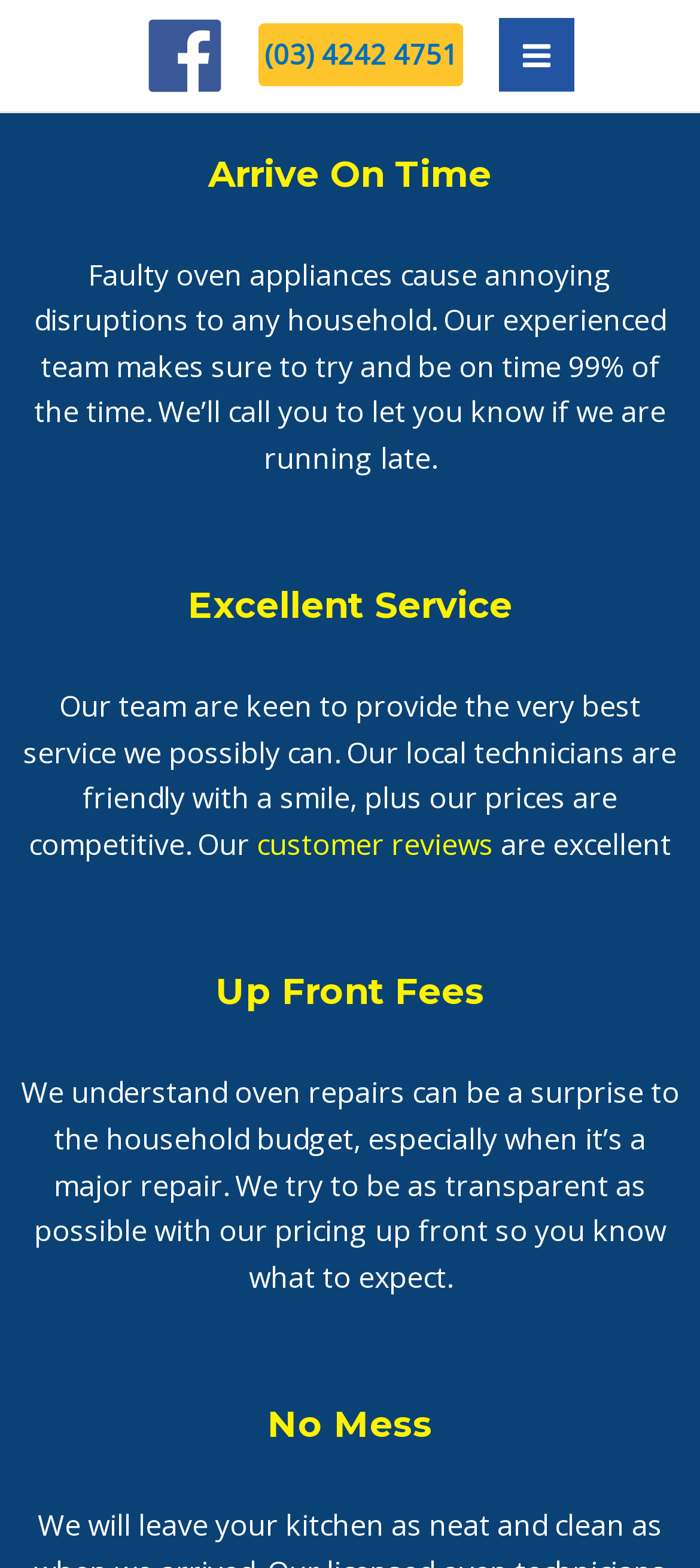What is the phone number to contact?
Please provide a single word or phrase as the answer based on the screenshot.

(03) 4242 4751